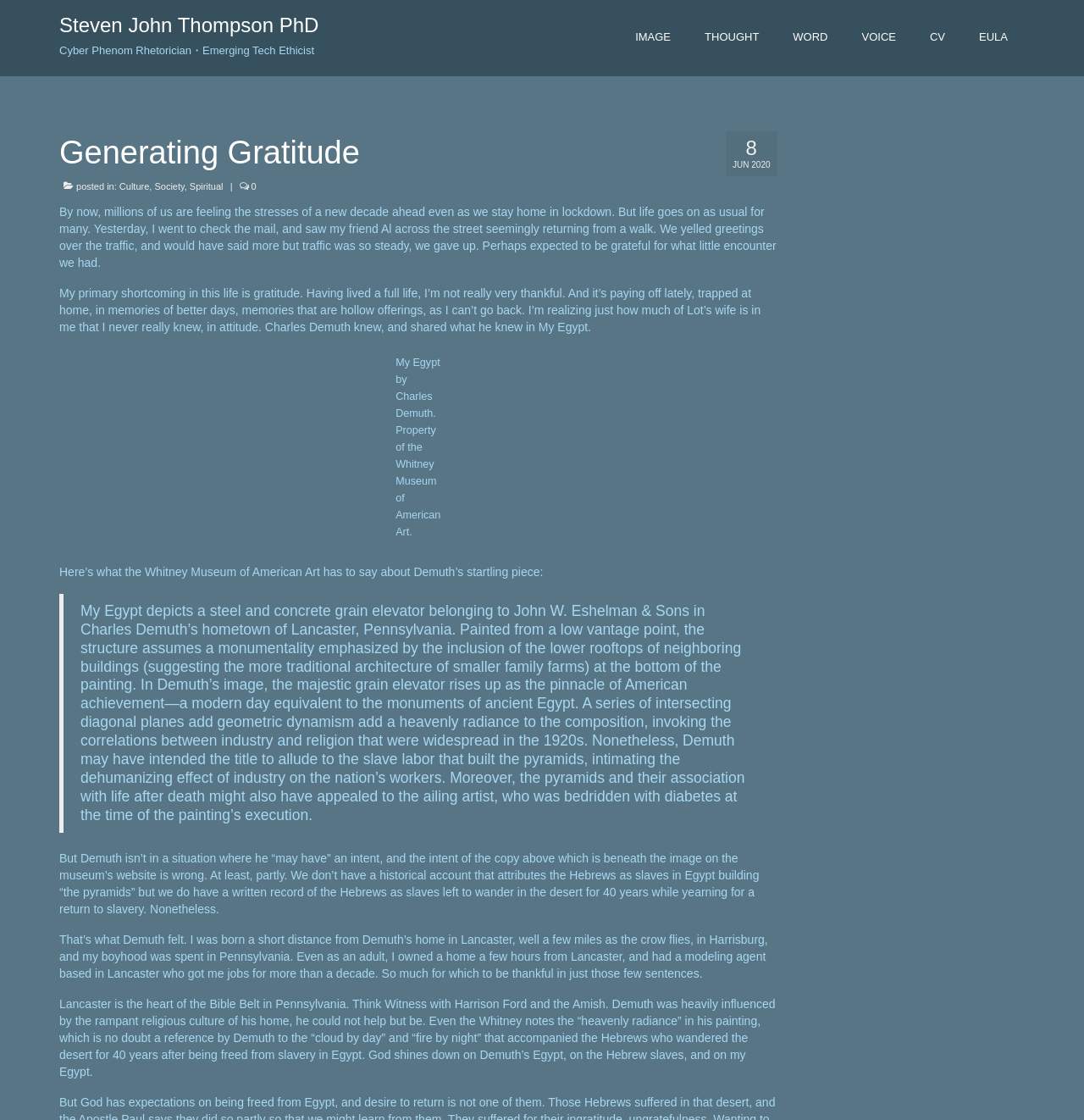Point out the bounding box coordinates of the section to click in order to follow this instruction: "View the EULA page".

[0.888, 0.019, 0.945, 0.048]